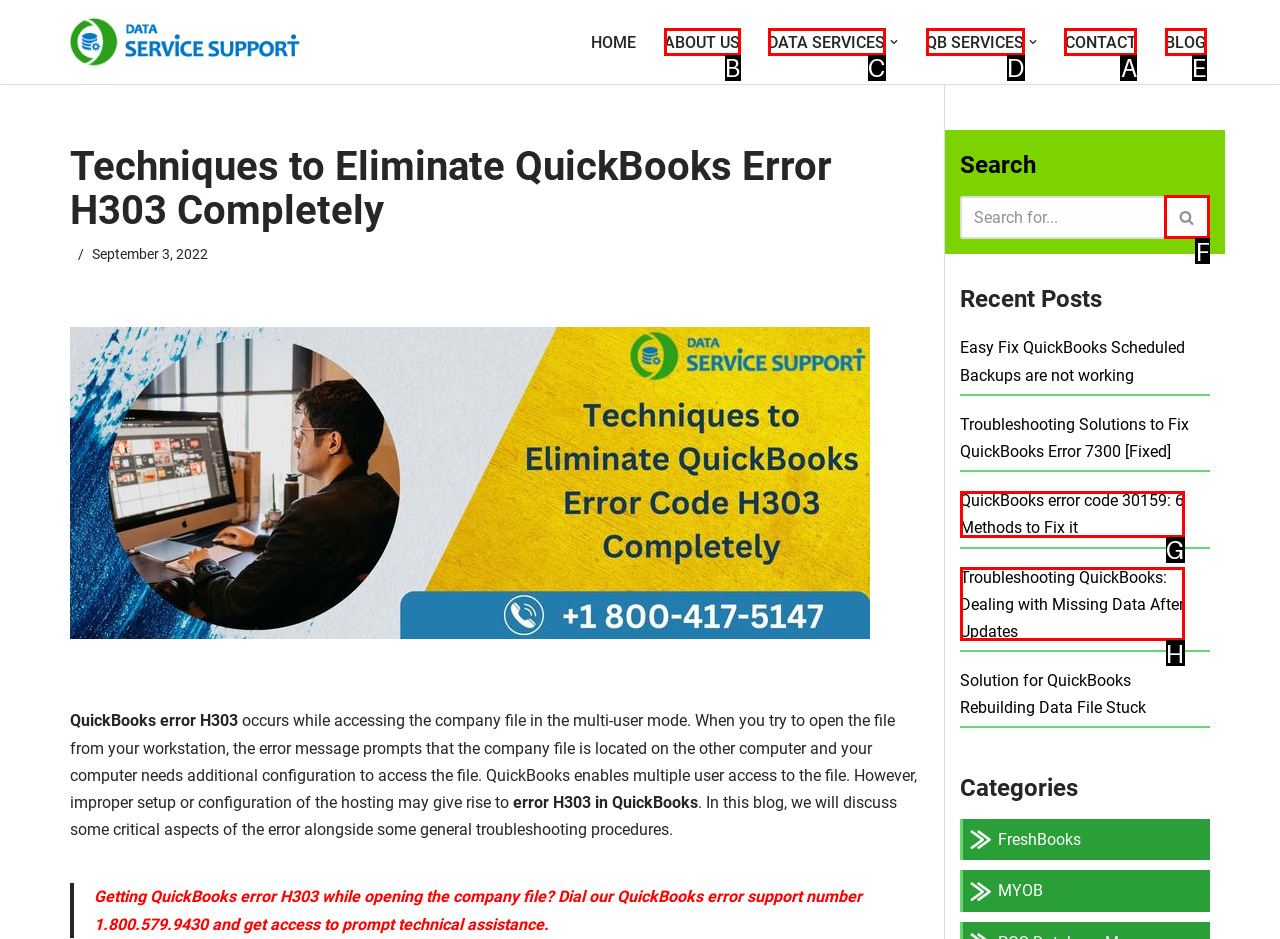Select the letter of the UI element you need to click to complete this task: Click the 'CONTACT' link.

A